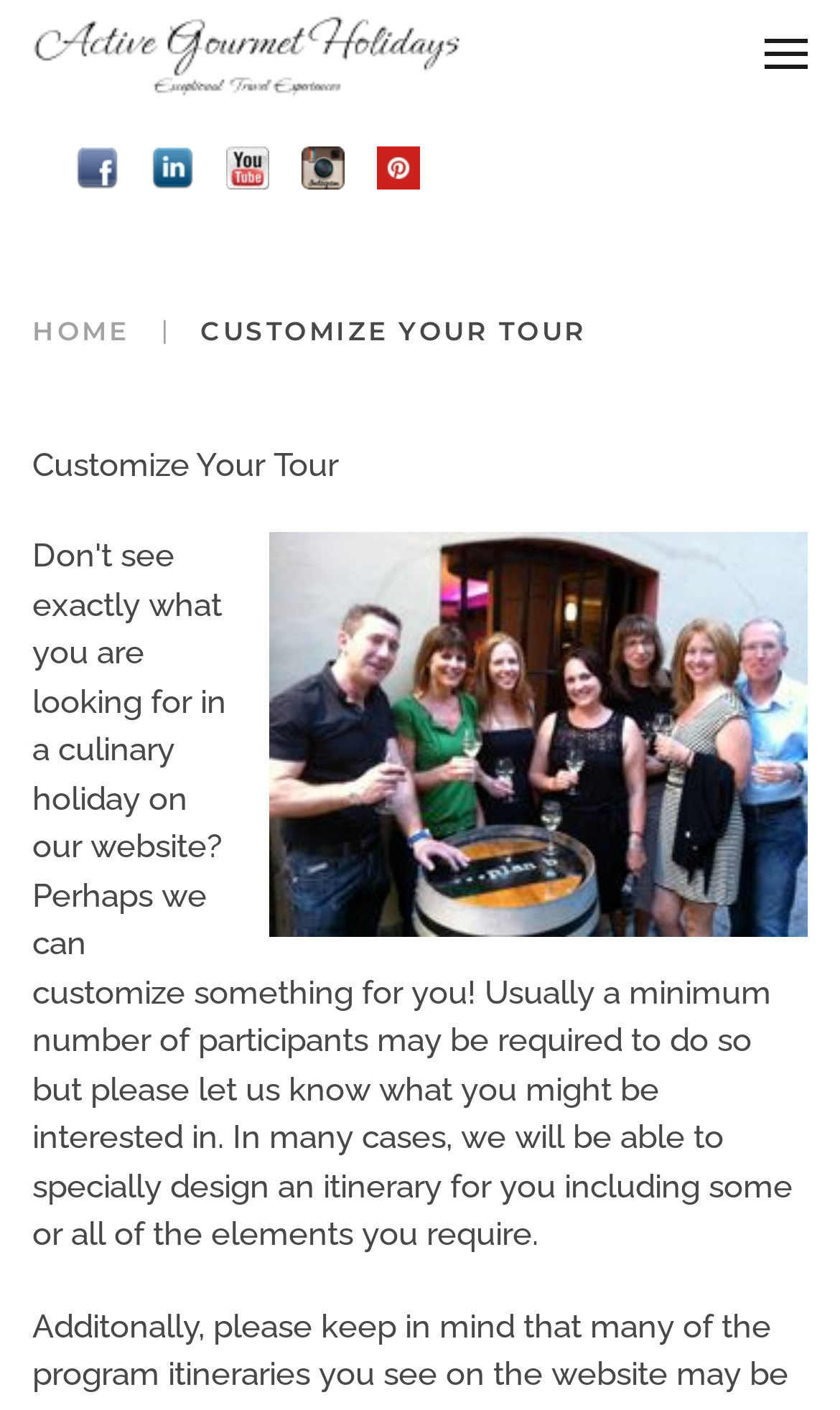What is the name of the company?
Refer to the image and give a detailed response to the question.

I determined the answer by looking at the image element with the description 'Active Gourmet Hoidays' which is likely the company logo.